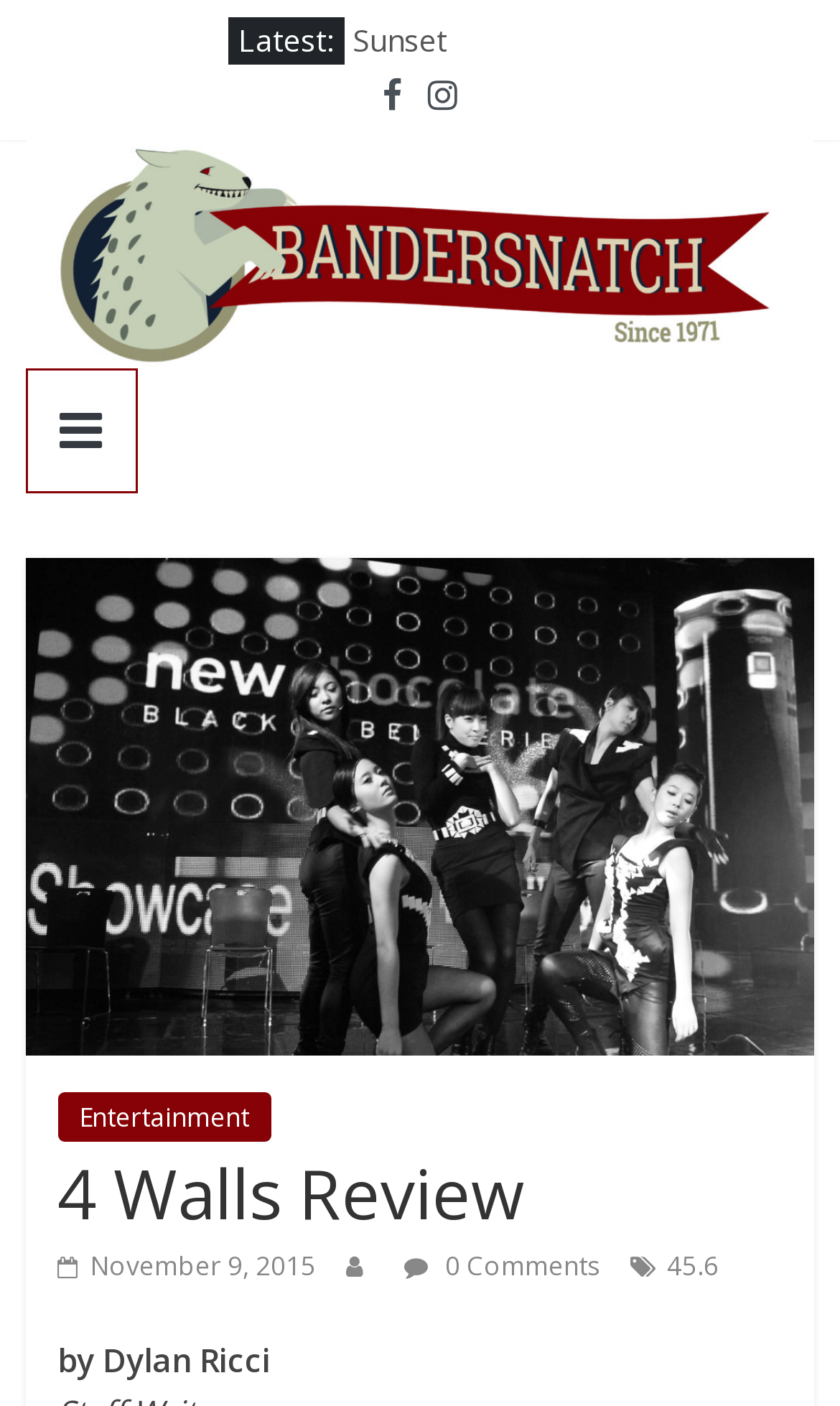What is the name of the reviewed item?
Based on the image, respond with a single word or phrase.

Bandersnatch